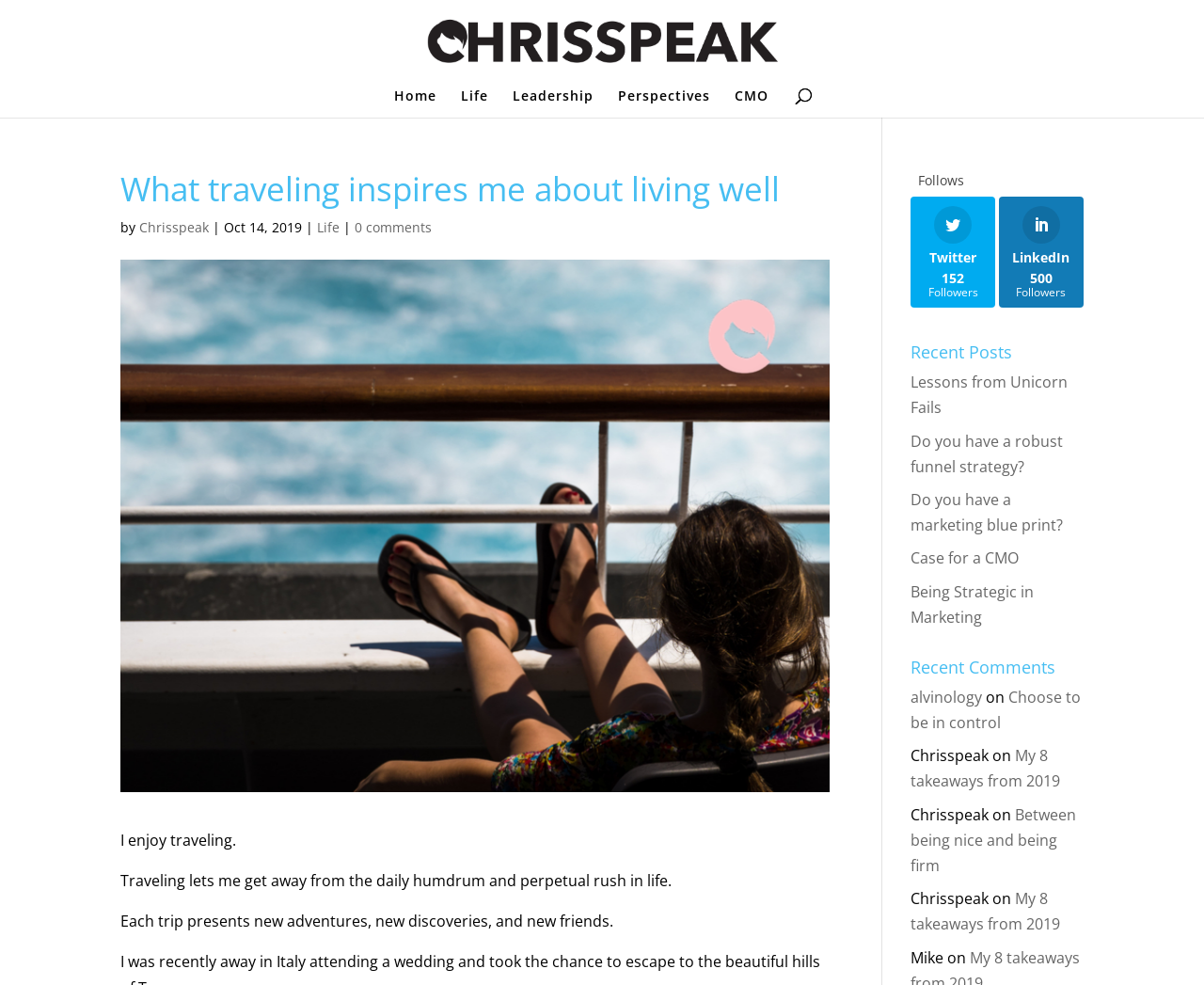What is the name of the blog?
Please provide a comprehensive and detailed answer to the question.

The name of the blog can be determined by looking at the top-left corner of the webpage, where it says 'ChrisSpeak' in a larger font size, indicating that it is the title of the blog.